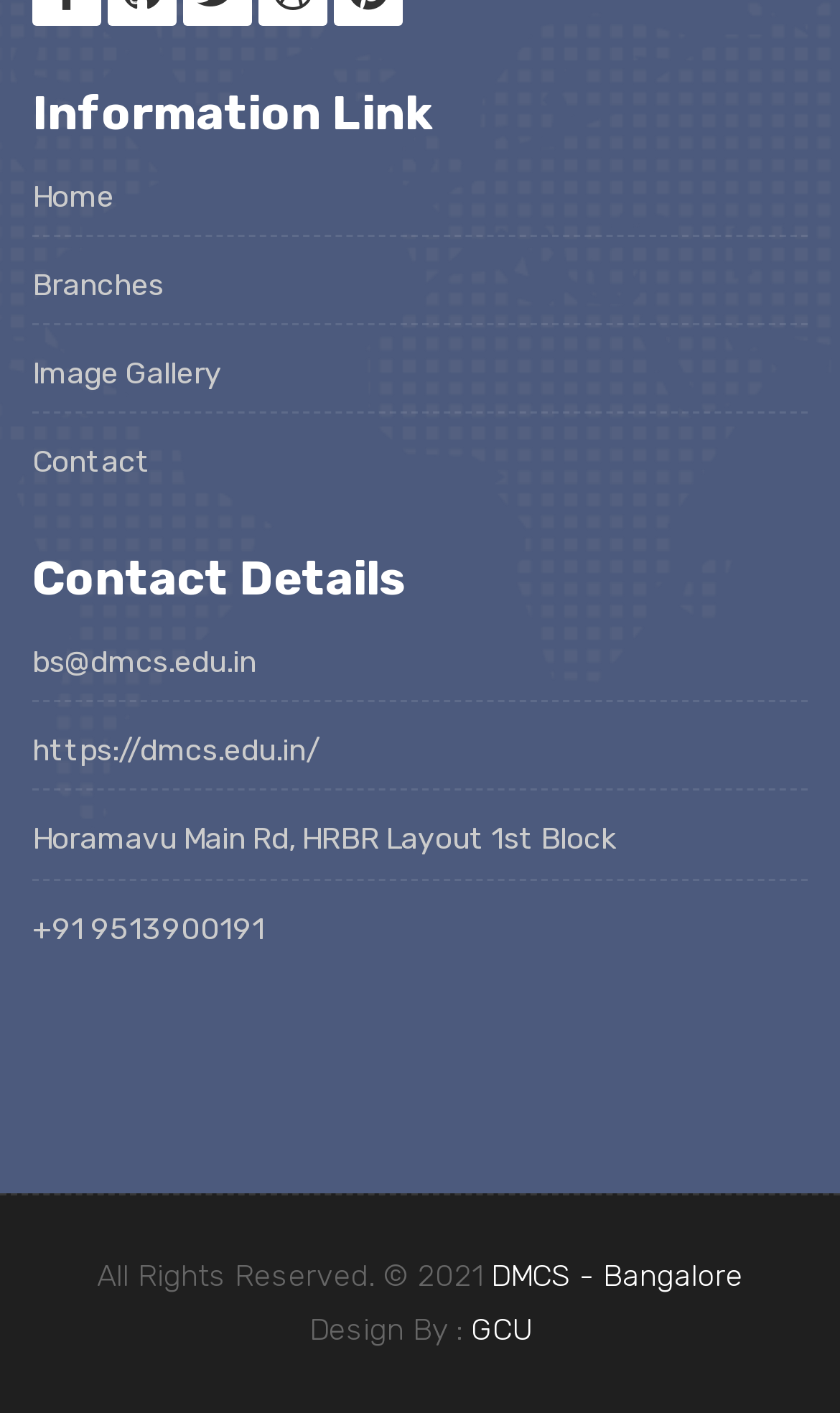Please reply to the following question using a single word or phrase: 
What is the contact email?

bs@dmcs.edu.in